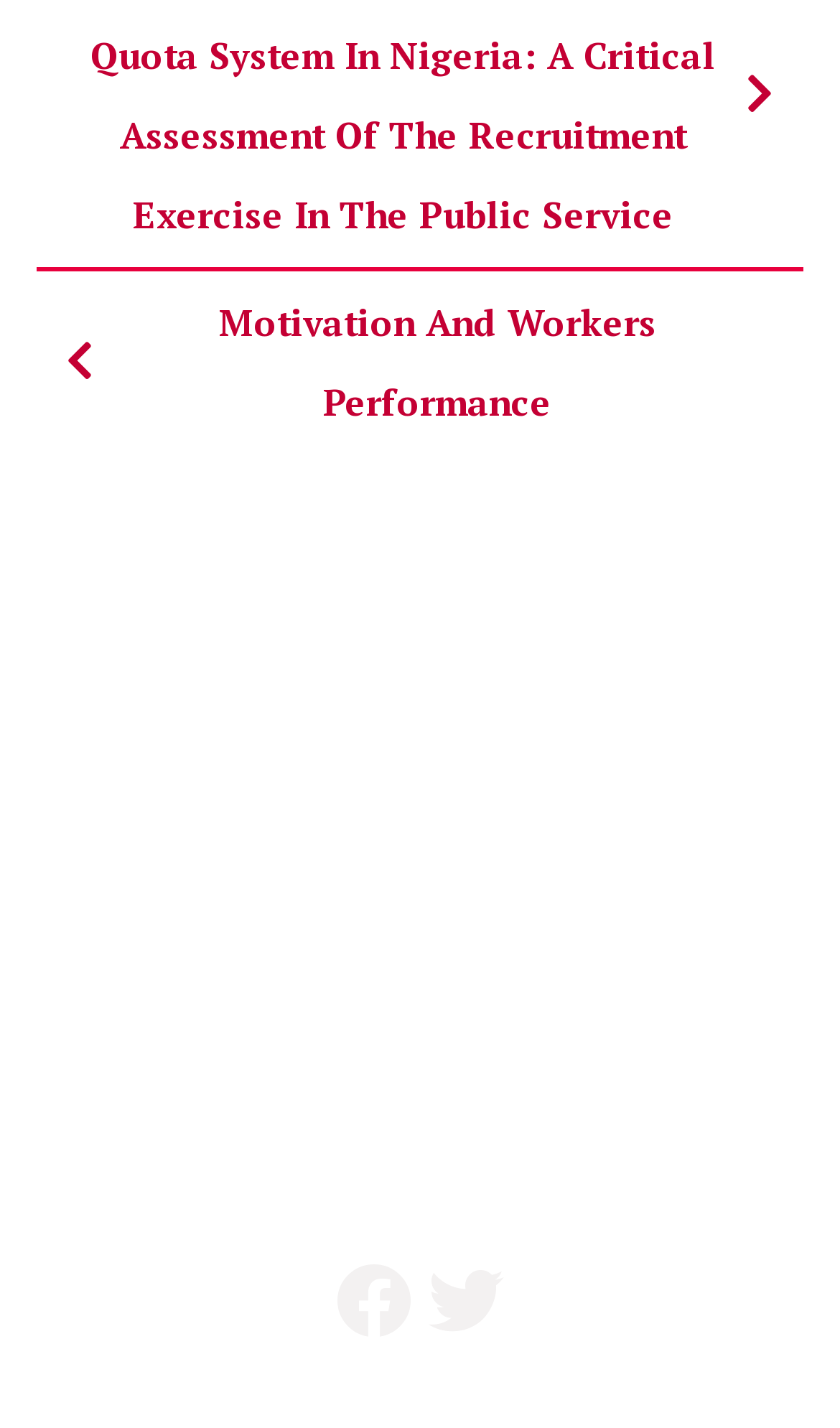Determine the bounding box coordinates of the UI element described below. Use the format (top-left x, top-left y, bottom-right x, bottom-right y) with floating point numbers between 0 and 1: Terms of Use

[0.186, 0.81, 0.486, 0.846]